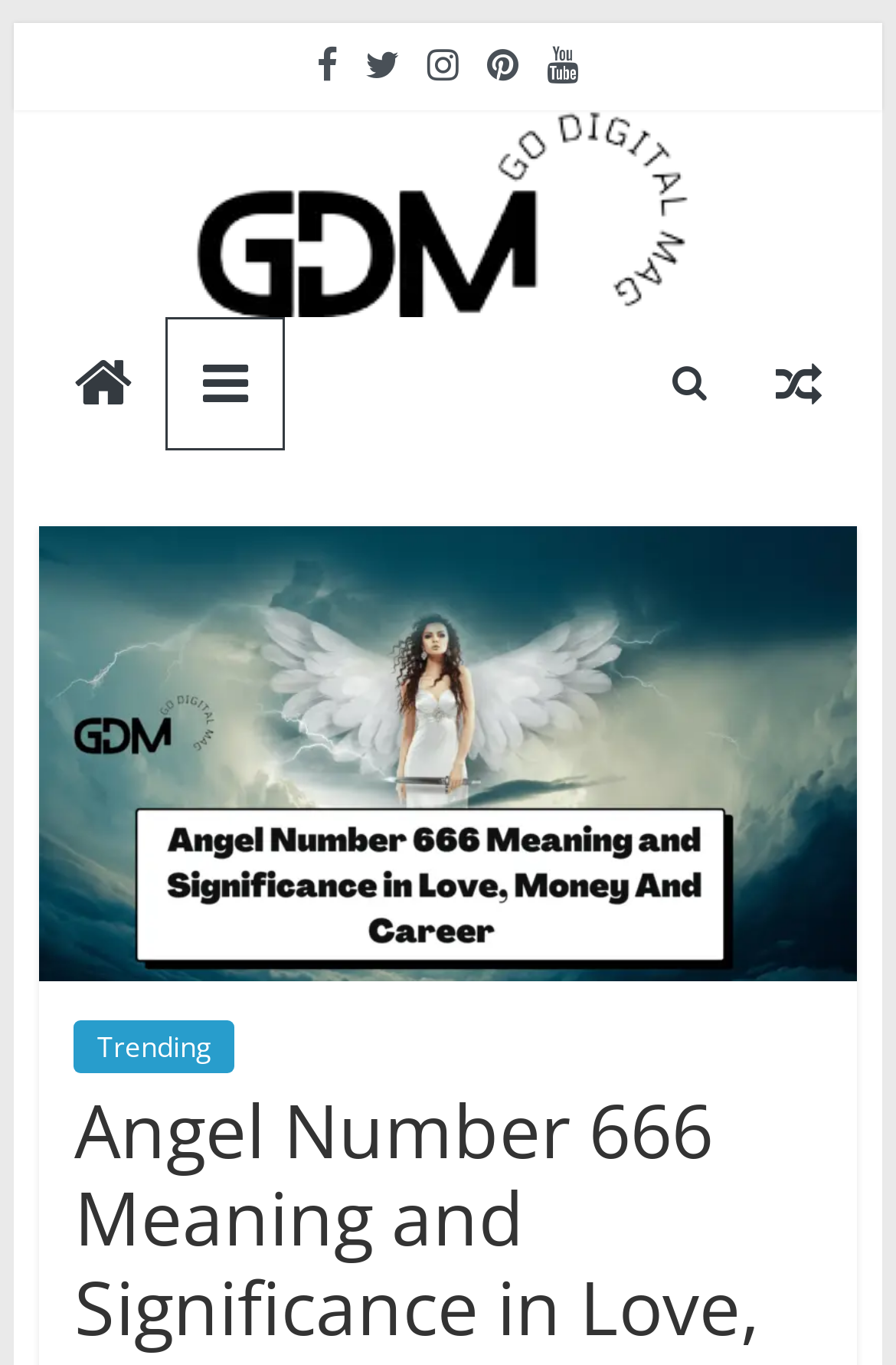Using the description: "Go Digital Mag", determine the UI element's bounding box coordinates. Ensure the coordinates are in the format of four float numbers between 0 and 1, i.e., [left, top, right, bottom].

[0.042, 0.225, 0.39, 0.515]